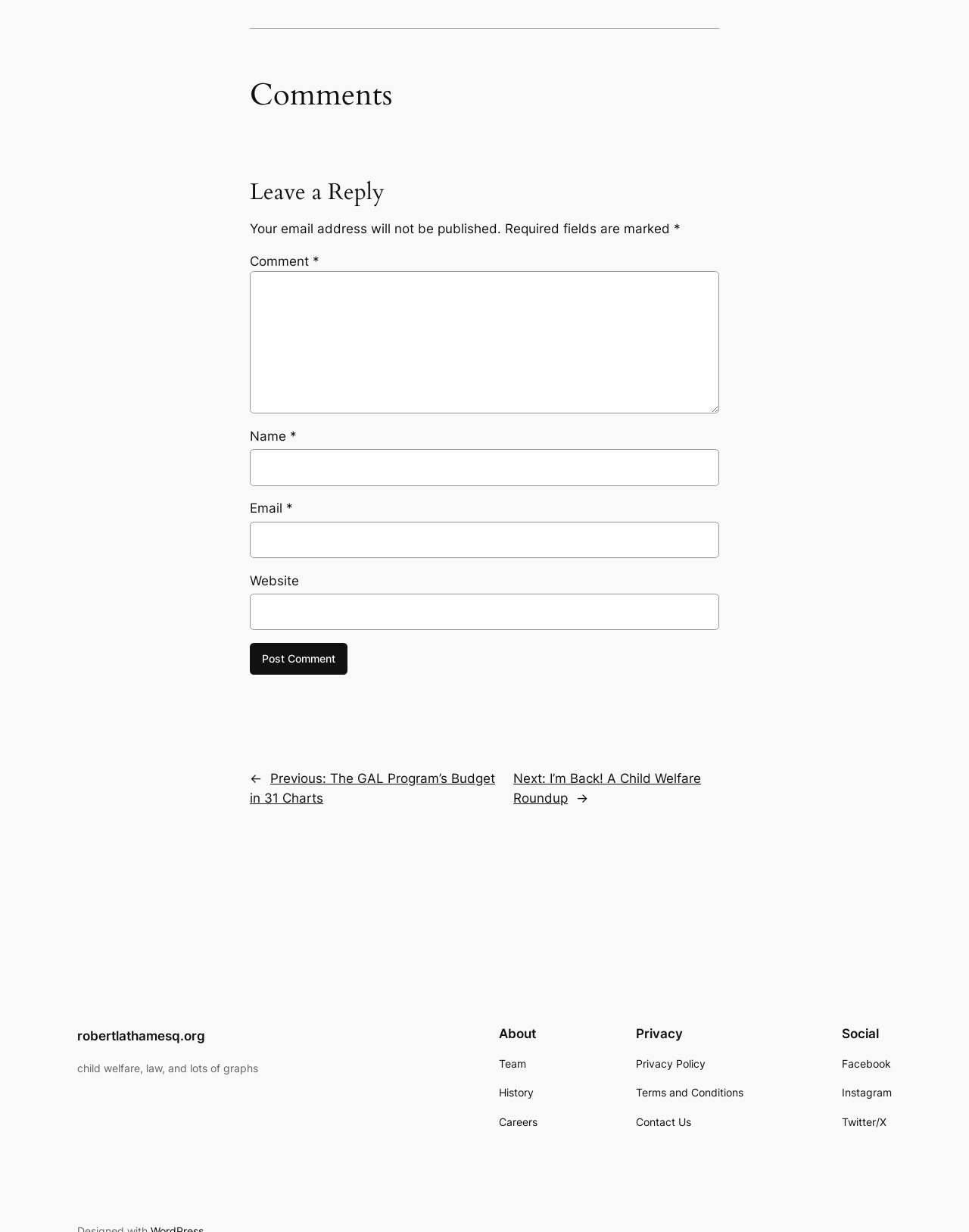Locate the bounding box coordinates of the element that needs to be clicked to carry out the instruction: "Check the privacy policy". The coordinates should be given as four float numbers ranging from 0 to 1, i.e., [left, top, right, bottom].

[0.656, 0.857, 0.728, 0.871]